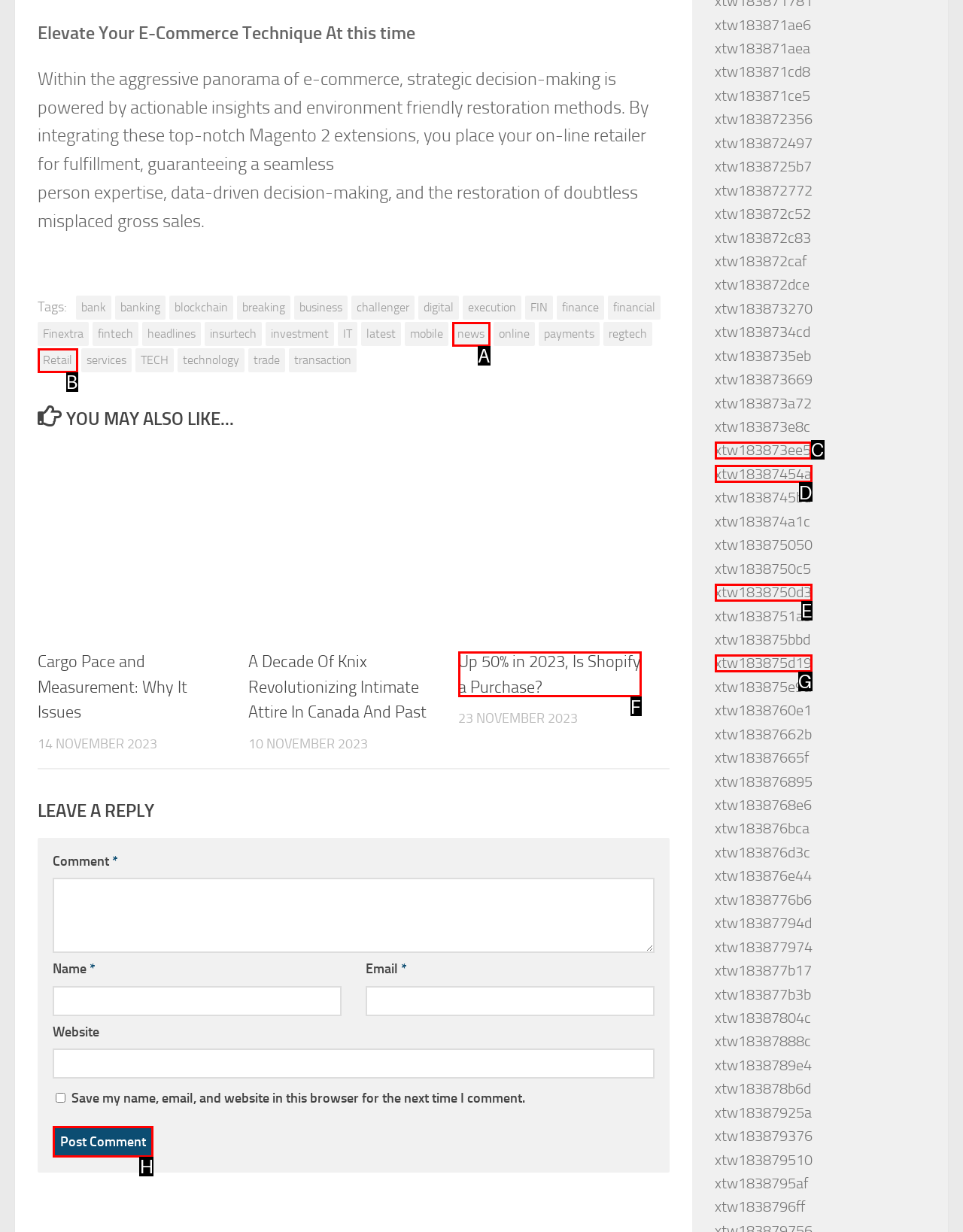Show which HTML element I need to click to perform this task: Click on the 'Post Comment' button Answer with the letter of the correct choice.

H